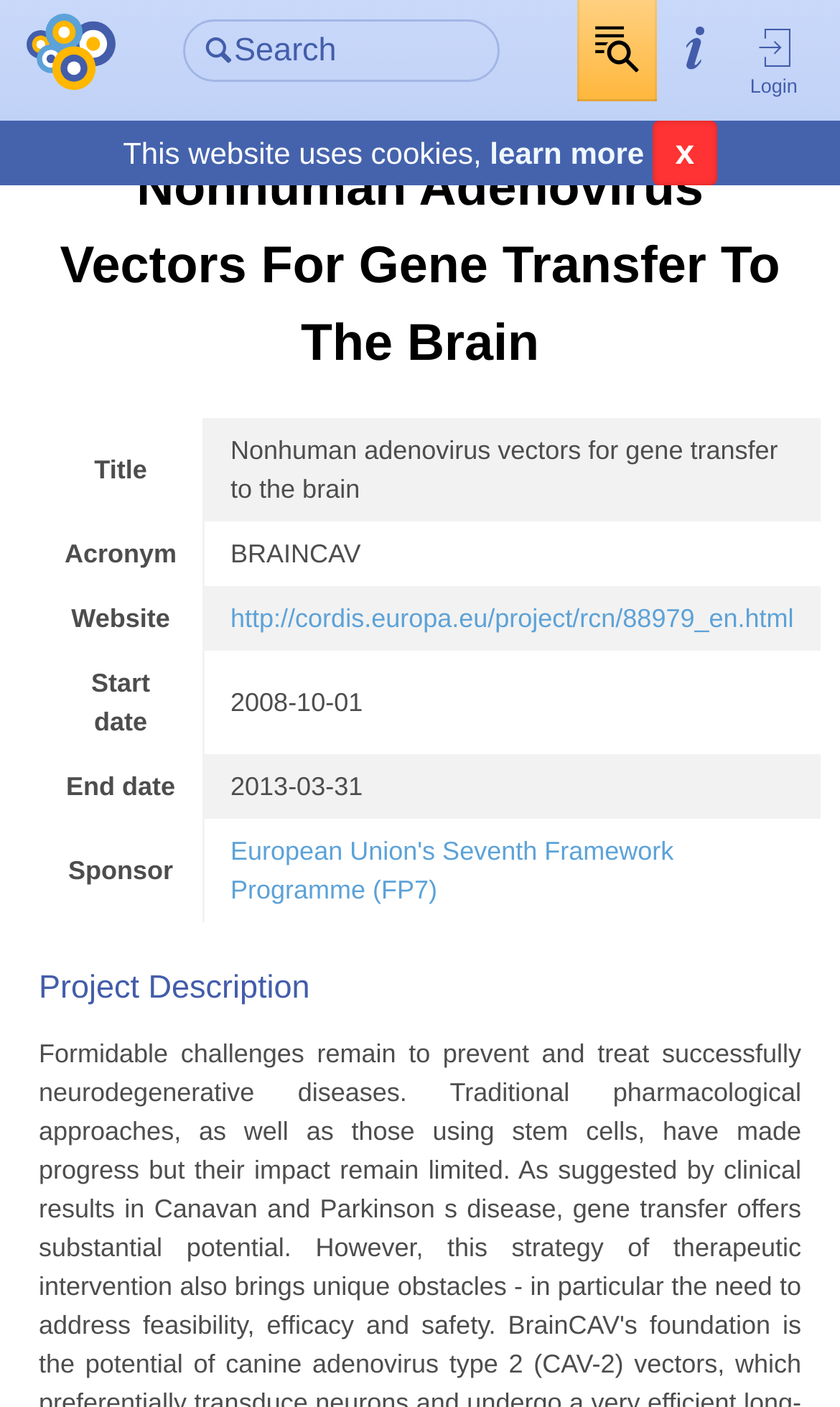Using the element description: "learn more", determine the bounding box coordinates. The coordinates should be in the format [left, top, right, bottom], with values between 0 and 1.

[0.583, 0.097, 0.767, 0.121]